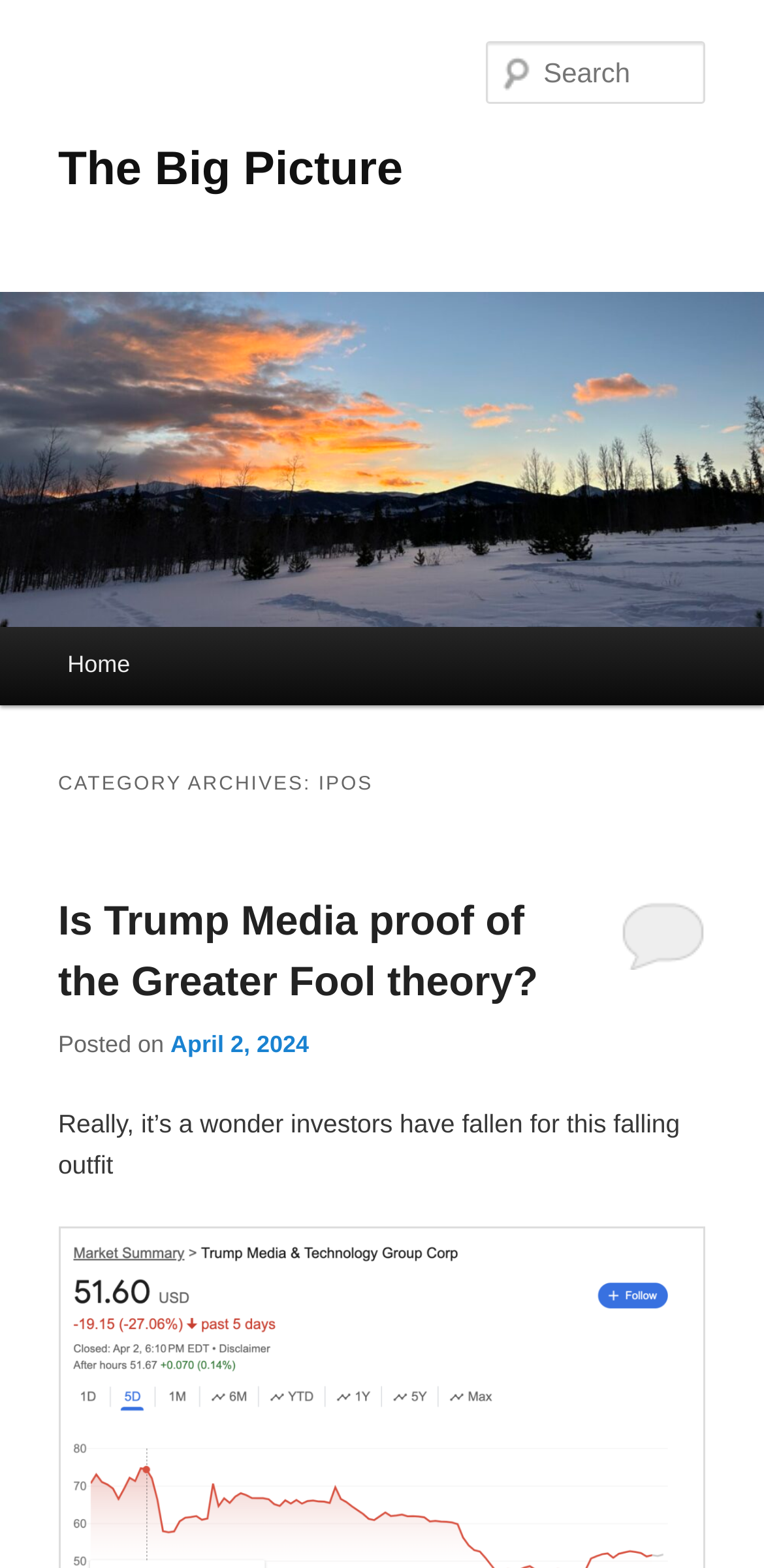Determine the primary headline of the webpage.

The Big Picture